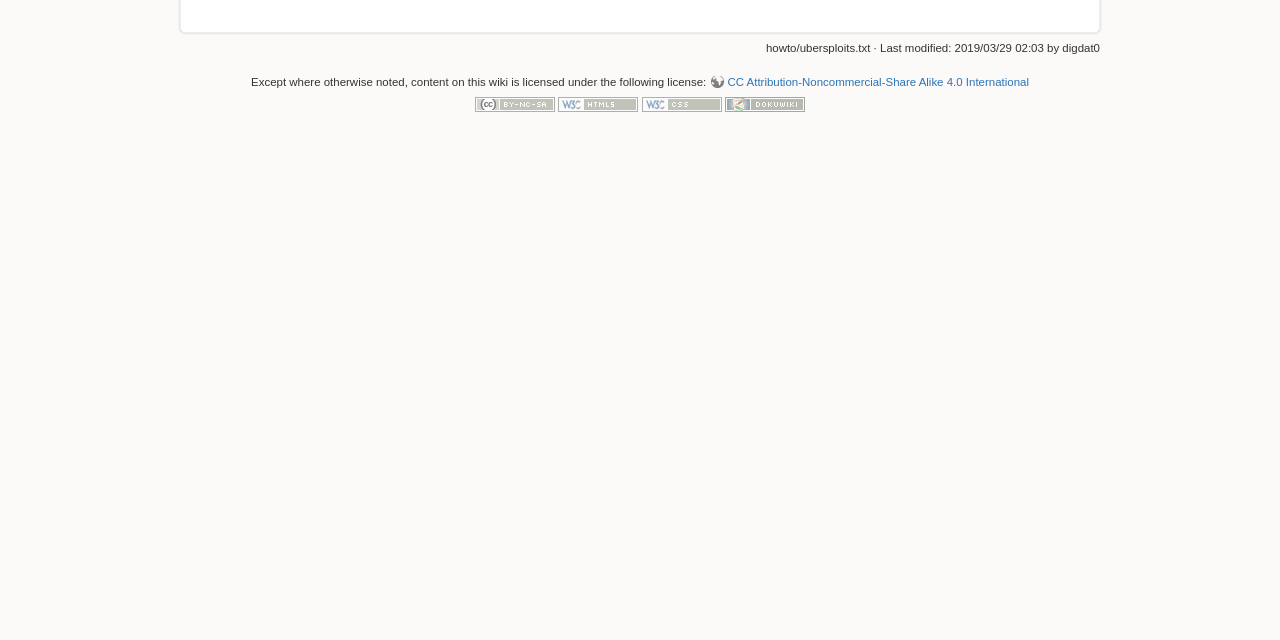Find and provide the bounding box coordinates for the UI element described with: "title="Driven by DokuWiki"".

[0.566, 0.153, 0.629, 0.172]